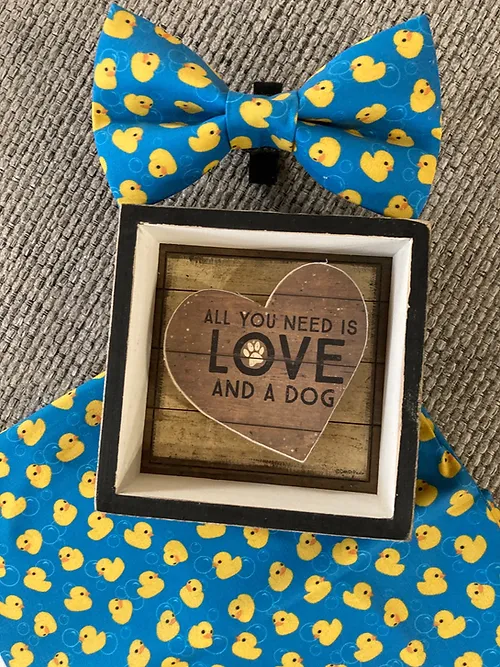What is the theme of the arrangement?
Based on the screenshot, provide your answer in one word or phrase.

Celebrating bonds with dogs